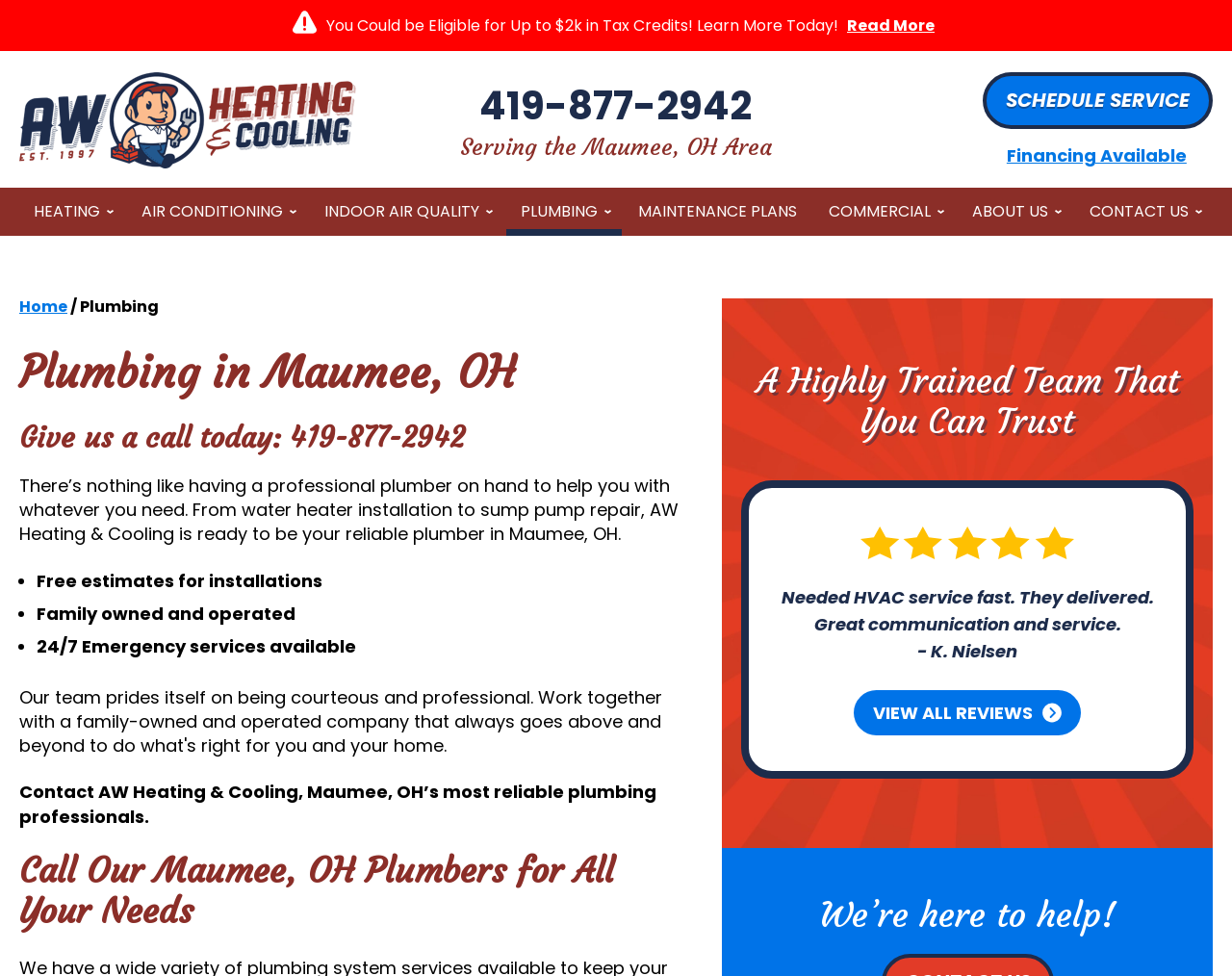Extract the bounding box coordinates for the HTML element that matches this description: "Commercial". The coordinates should be four float numbers between 0 and 1, i.e., [left, top, right, bottom].

[0.661, 0.192, 0.775, 0.242]